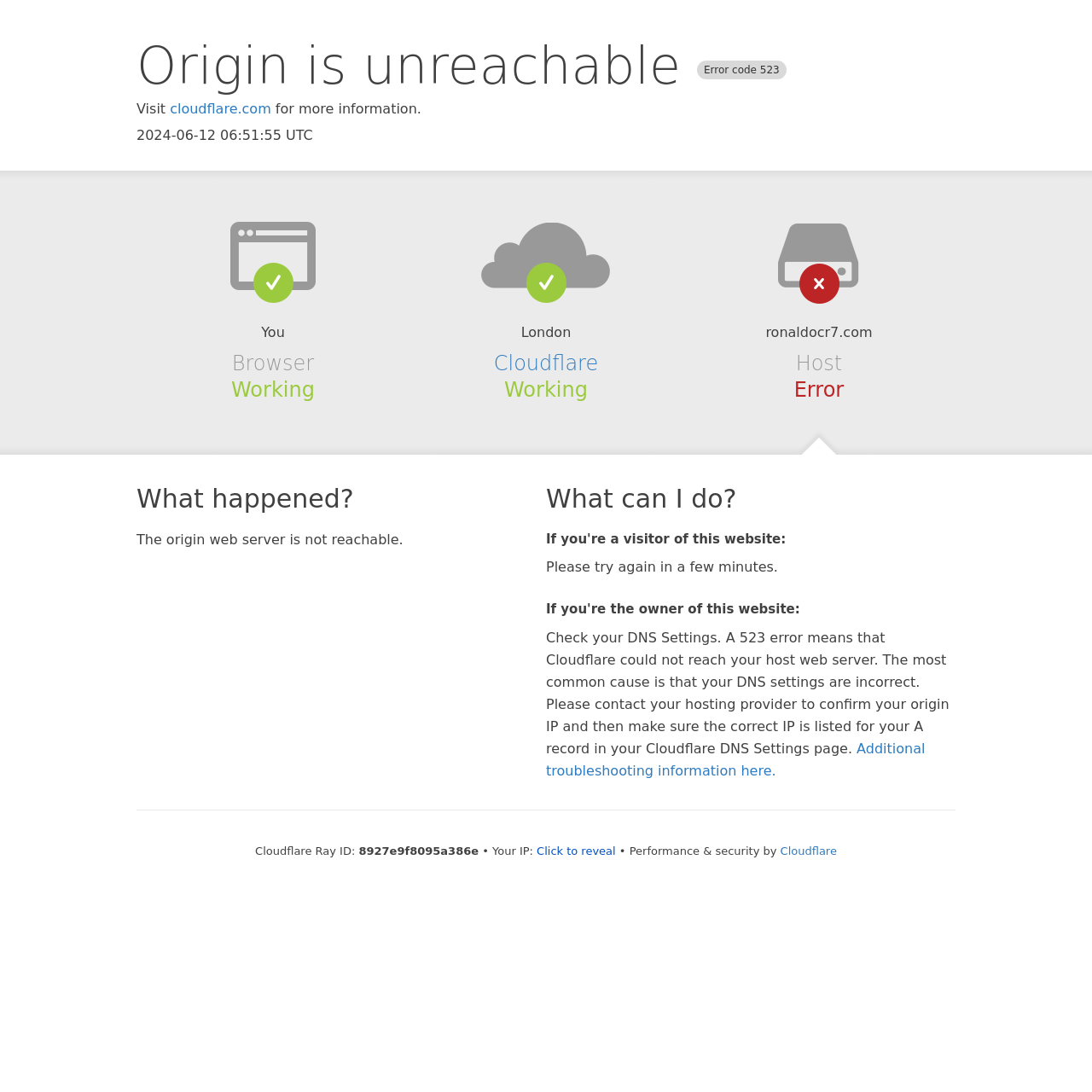Identify the bounding box of the UI element that matches this description: "Click to reveal".

[0.491, 0.773, 0.564, 0.785]